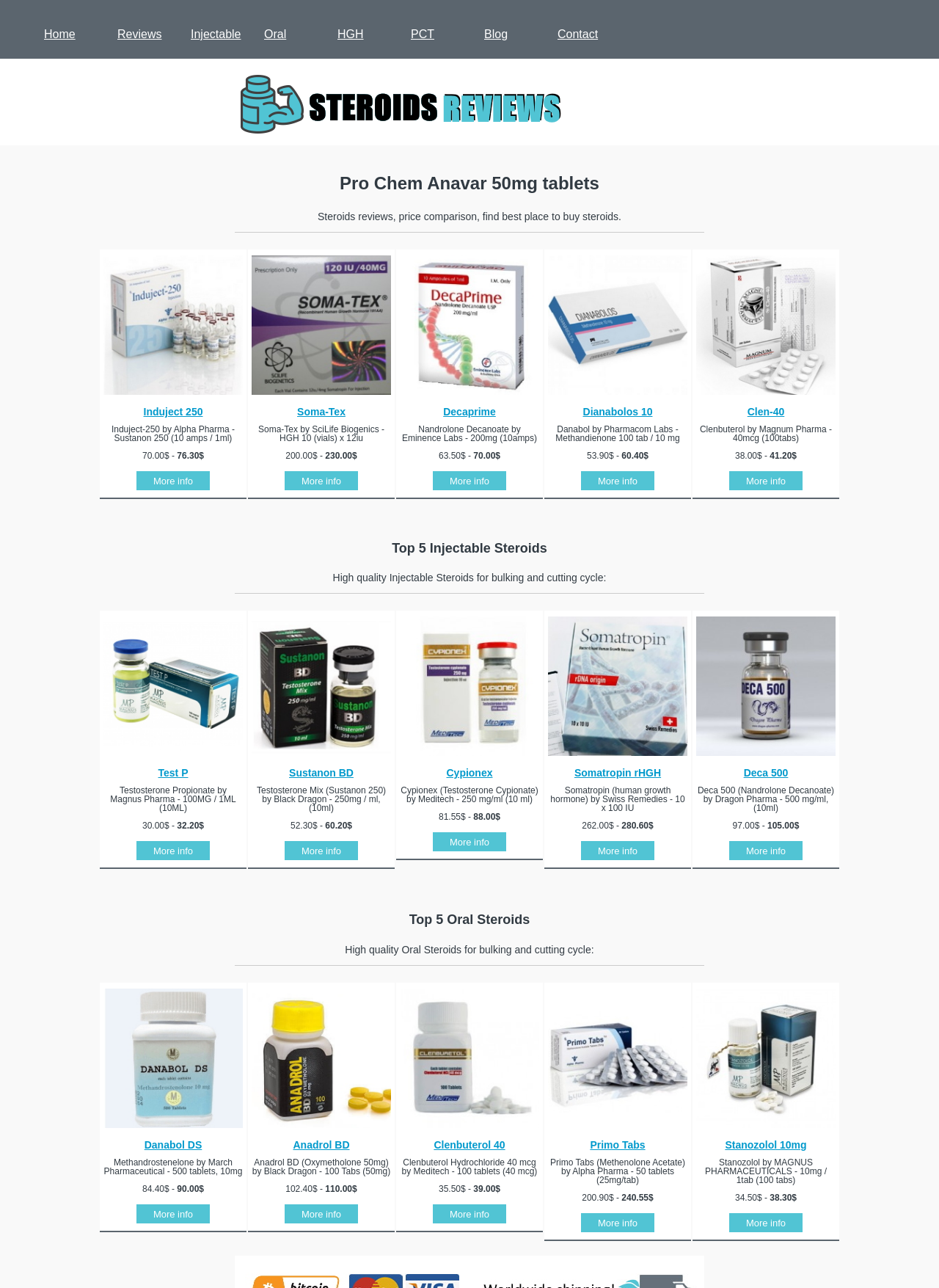Can you determine the bounding box coordinates of the area that needs to be clicked to fulfill the following instruction: "Check Parking rates"?

None